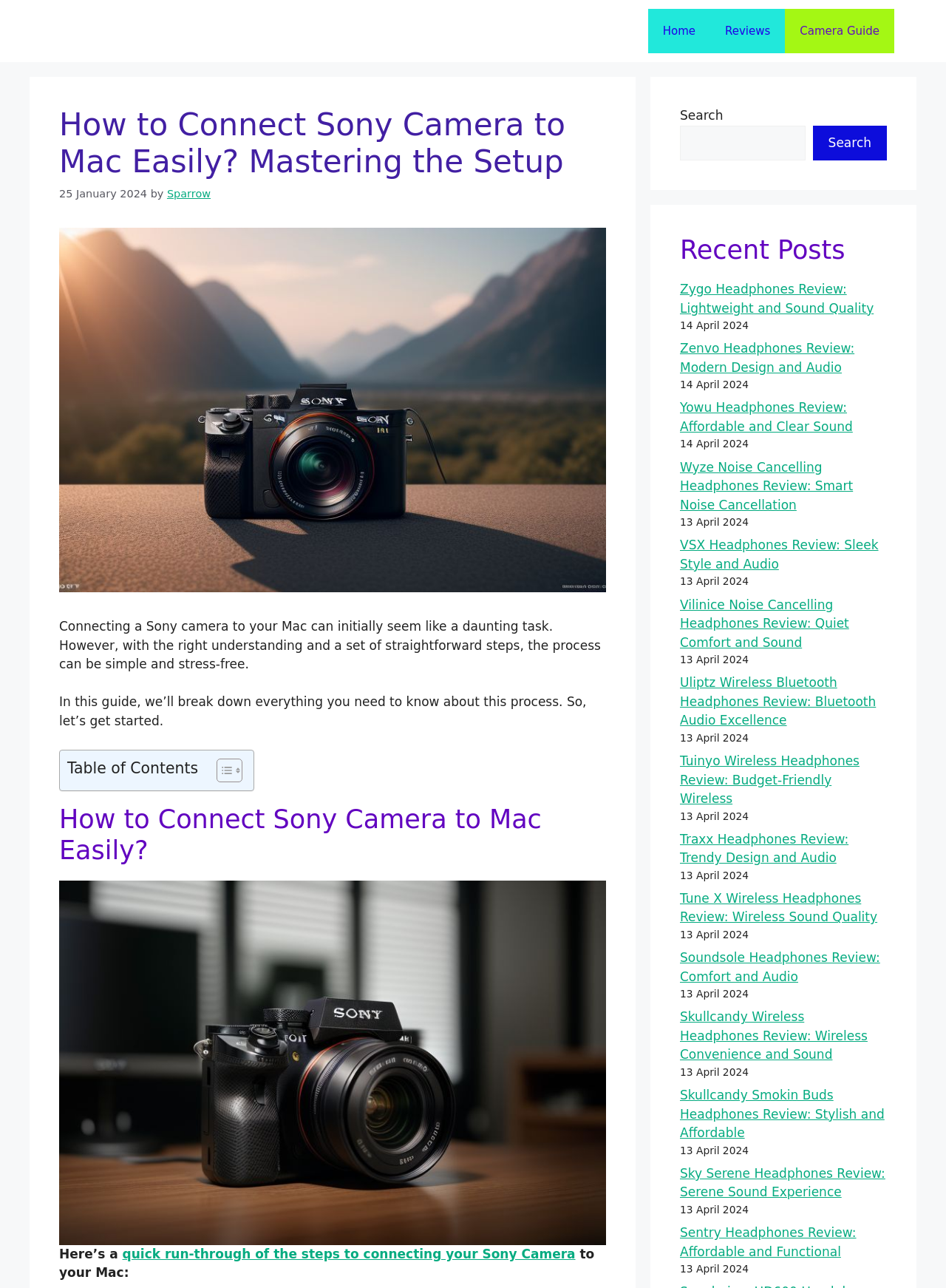What is the date of publication?
Refer to the screenshot and answer in one word or phrase.

25 January 2024